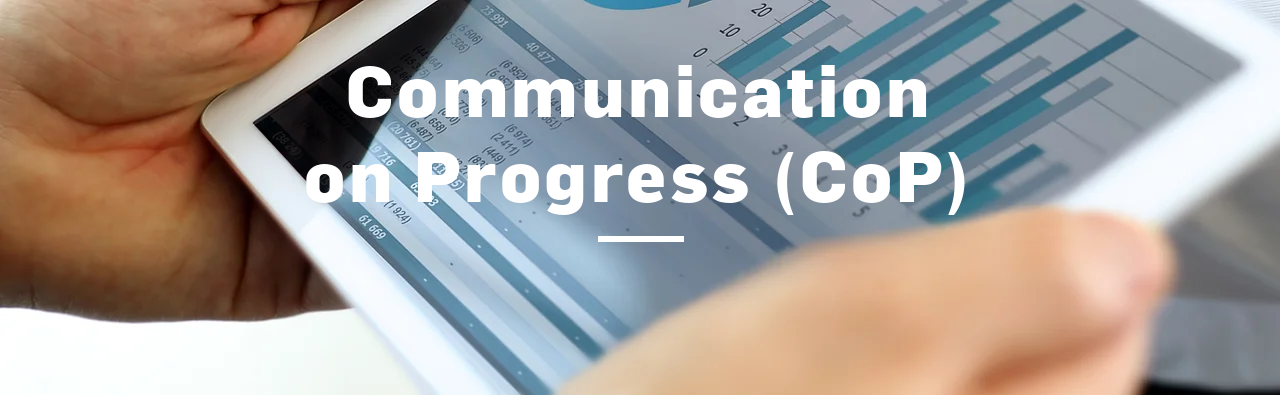What concept is reflected by the hands holding the tablet?
Using the picture, provide a one-word or short phrase answer.

Transparency and accountability